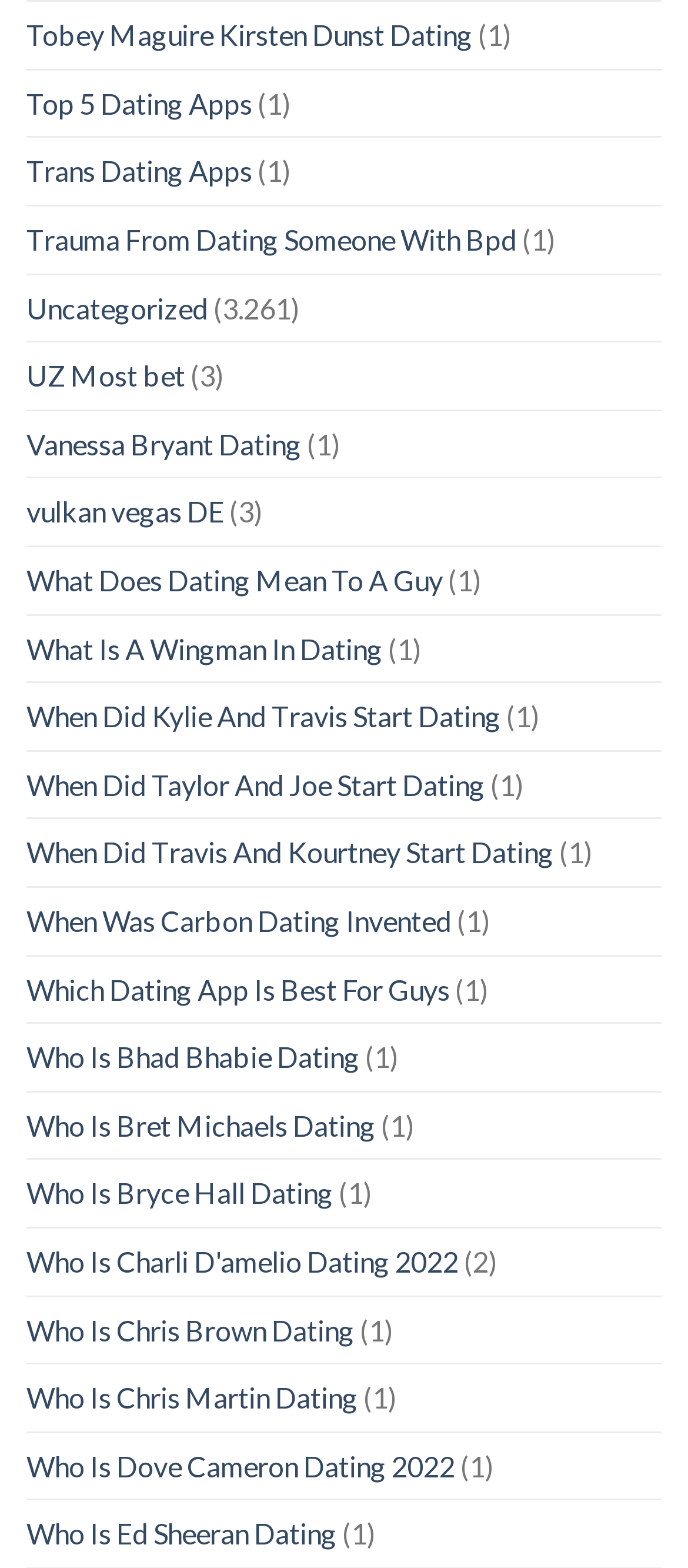Please specify the bounding box coordinates of the clickable region necessary for completing the following instruction: "Explore the 'Explainers' category". The coordinates must consist of four float numbers between 0 and 1, i.e., [left, top, right, bottom].

None